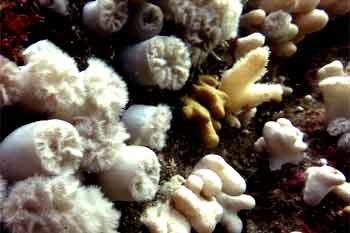Explain the image thoroughly, highlighting all key elements.

The image showcases a vibrant underwater scene rich in soft corals and marine life. Various species of coral are intricately displayed, featuring diverse textures and colors ranging from white to yellow. This close-up captures the delicate structure of the corals, highlighting their unique forms and patterns that are essential for reef ecosystems. The photograph is part of a documented exploration of the St Abbs area, contributing to the understanding of local biodiversity and marine habitats.